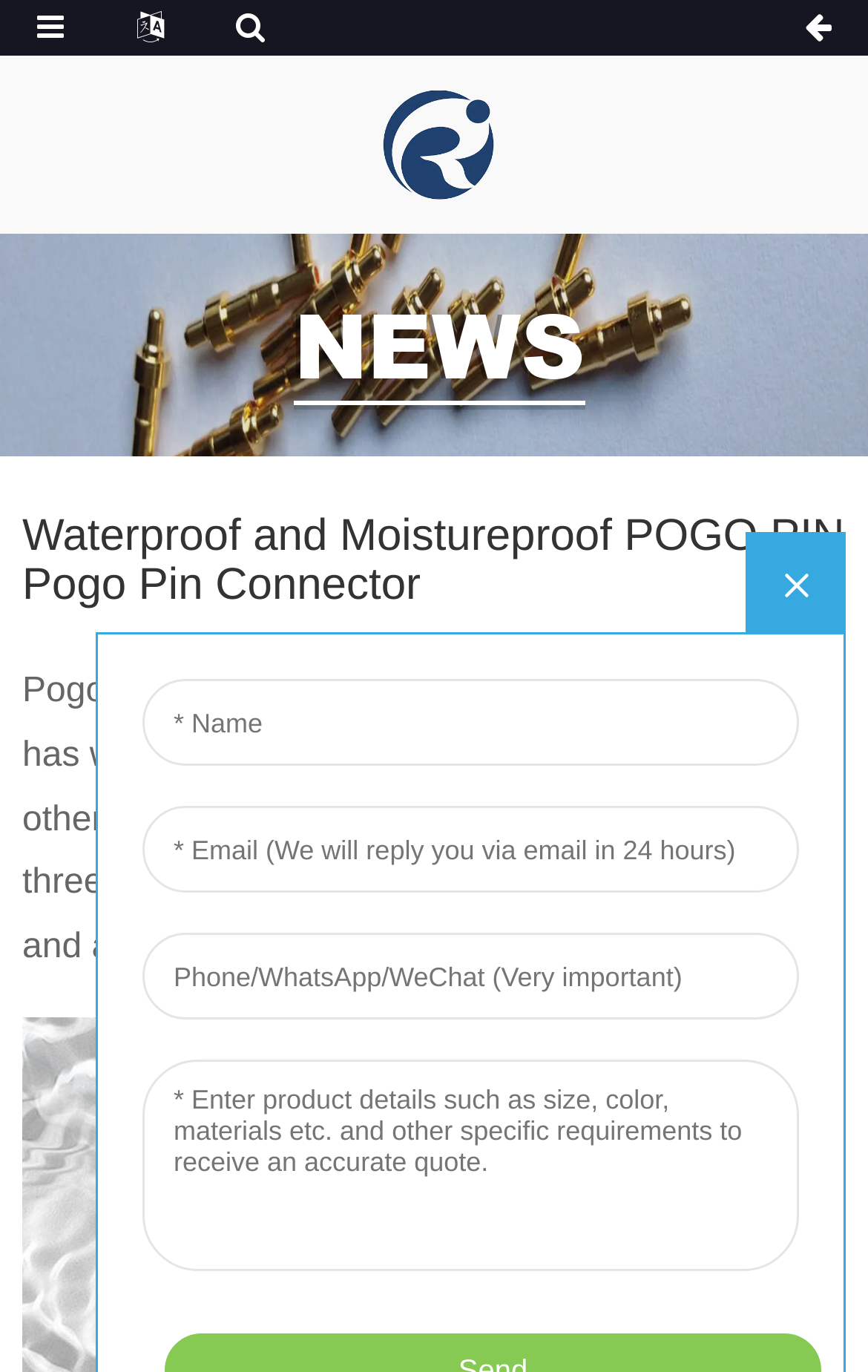Describe all the significant parts and information present on the webpage.

The webpage appears to be an article or news page about POGO PIN connectors, specifically focusing on their waterproof and moisture-proof features. 

At the top-left corner, there is a large image that spans the entire width of the page, likely a banner or header image. Below this image, there are three identical images lined up horizontally, possibly showcasing different aspects of the POGO PIN connector.

To the right of the banner image, there is a smaller figure containing a logo, labeled as "logo 1". This logo is positioned near the top of the page.

The main content of the page is divided into sections, with headings and paragraphs of text. The first heading, "NEWS", is located near the top-center of the page. Below this heading, there is a larger heading that reads "Waterproof and Moistureproof POGO PIN Pogo Pin Connector", which spans almost the entire width of the page.

Underneath this heading, there is a block of text that describes the POGO PIN connector, mentioning its functions and defense level standards. This text is positioned near the center of the page. 

At the bottom of the page, there is a link labeled "gmf", and to the right of it, there is a link to "Whatsapp", likely a social media or contact link.